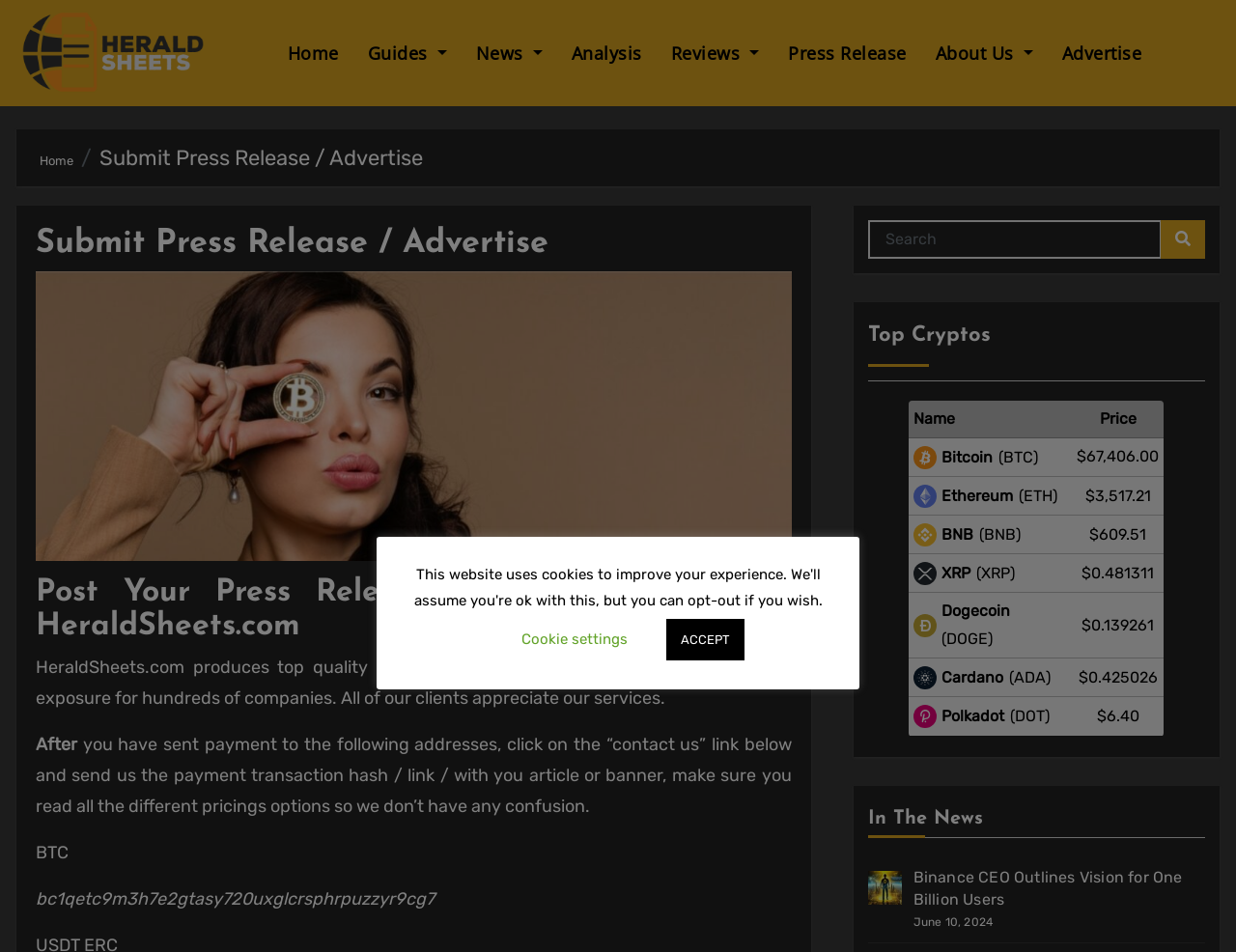Reply to the question with a brief word or phrase: What is the purpose of HeraldSheets.com?

Post press releases or native articles